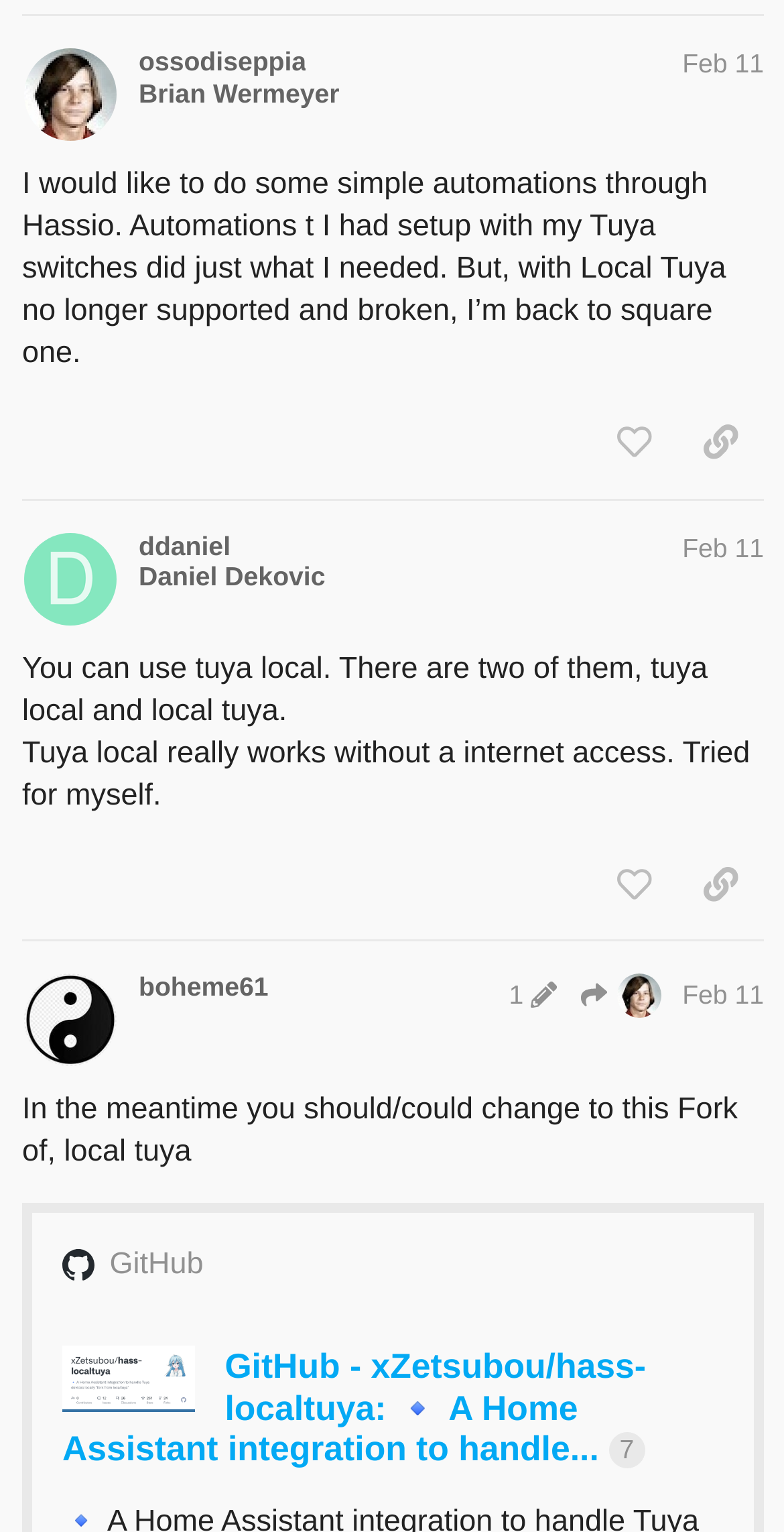Determine the bounding box coordinates of the element that should be clicked to execute the following command: "Copy a link to the second post to clipboard".

[0.864, 0.552, 0.974, 0.603]